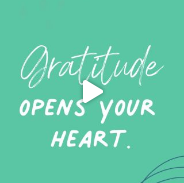Is there a multimedia element in the image?
Examine the image and give a concise answer in one word or a short phrase.

Yes